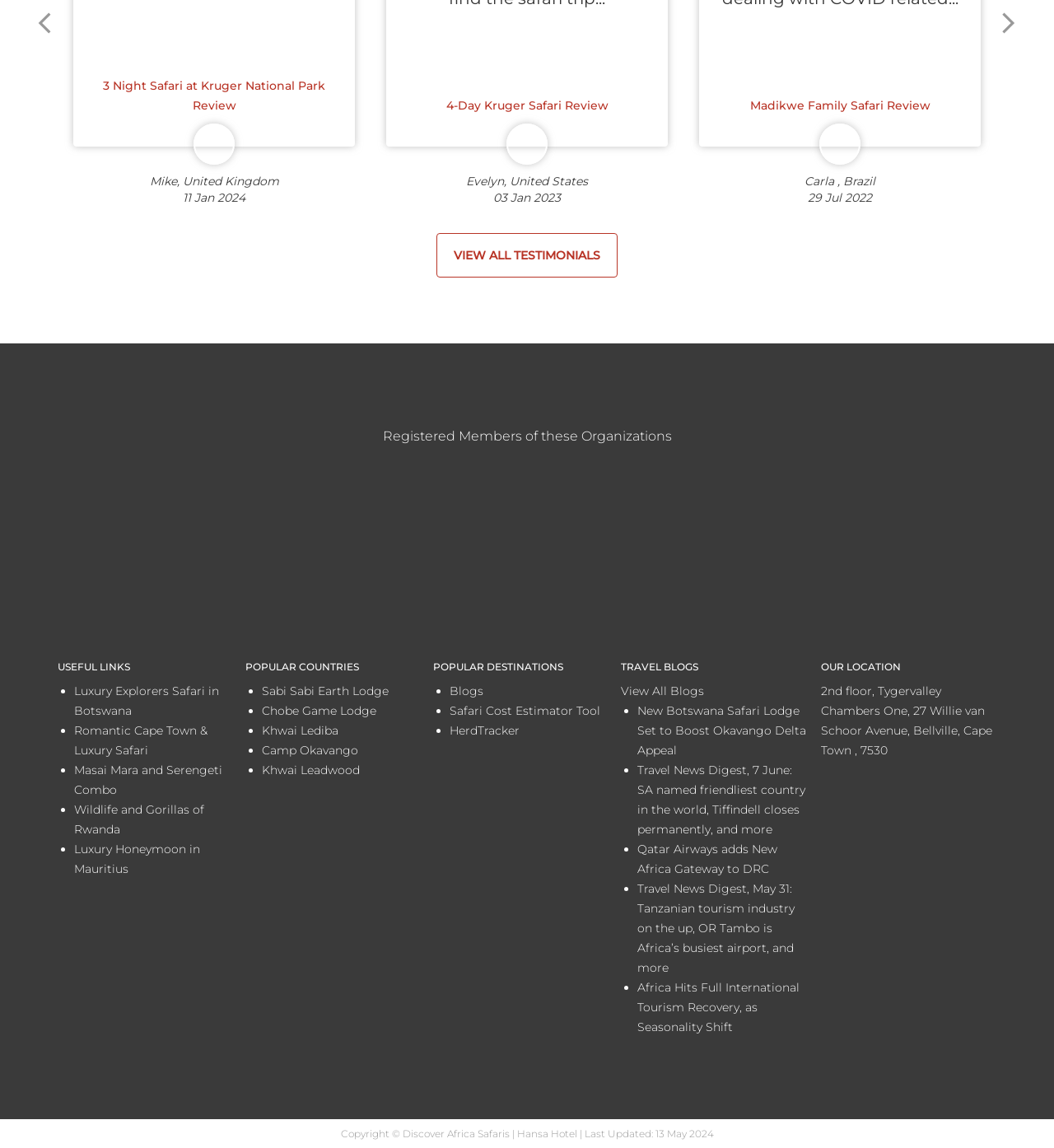Please specify the bounding box coordinates of the element that should be clicked to execute the given instruction: 'View all testimonials'. Ensure the coordinates are four float numbers between 0 and 1, expressed as [left, top, right, bottom].

[0.414, 0.203, 0.586, 0.242]